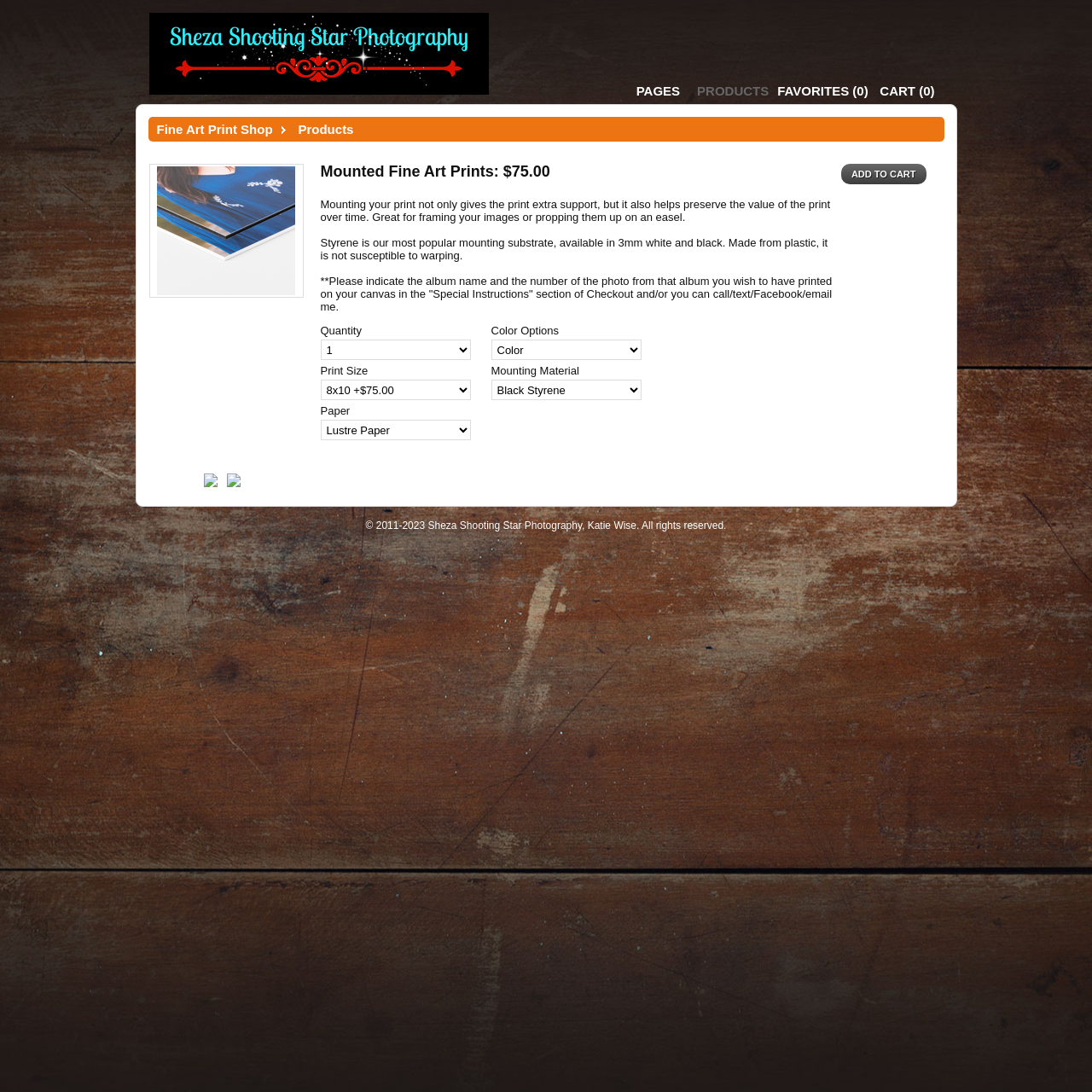Determine the bounding box coordinates for the UI element with the following description: "Pages". The coordinates should be four float numbers between 0 and 1, represented as [left, top, right, bottom].

[0.583, 0.076, 0.623, 0.091]